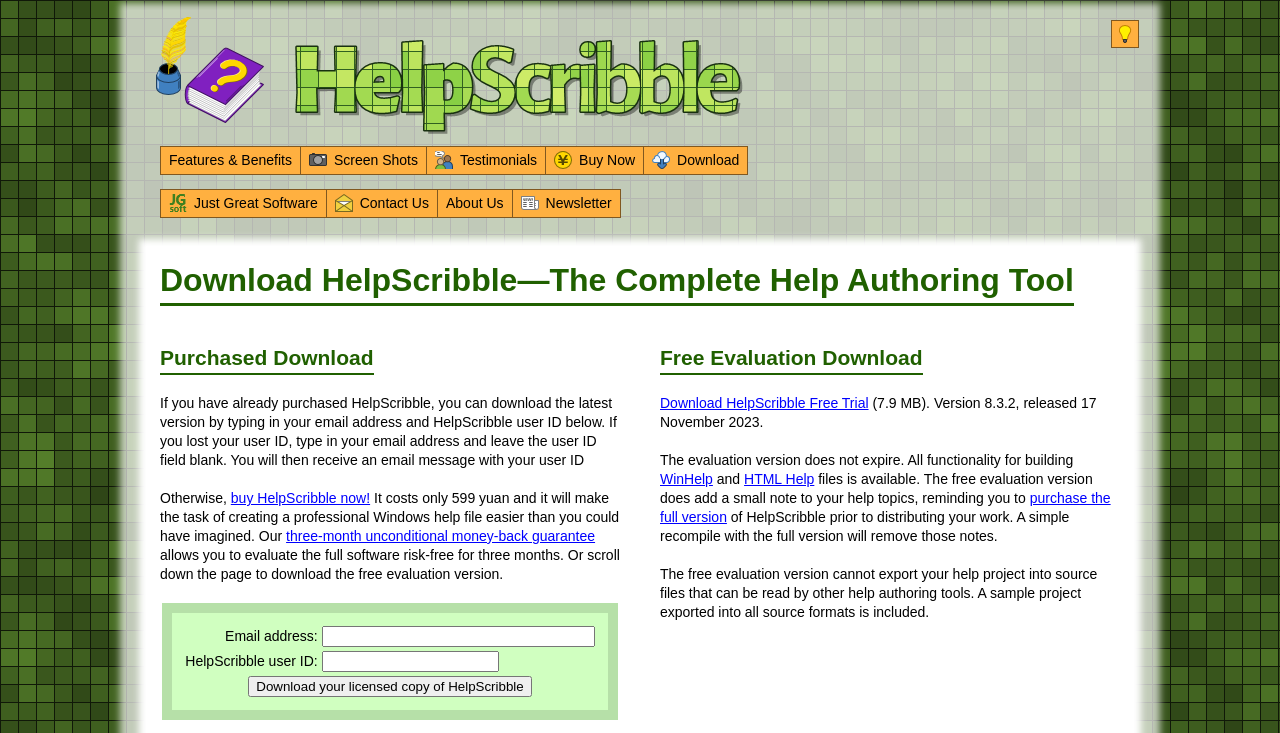Determine the coordinates of the bounding box that should be clicked to complete the instruction: "Download the free evaluation version of HelpScribble". The coordinates should be represented by four float numbers between 0 and 1: [left, top, right, bottom].

[0.516, 0.539, 0.679, 0.561]